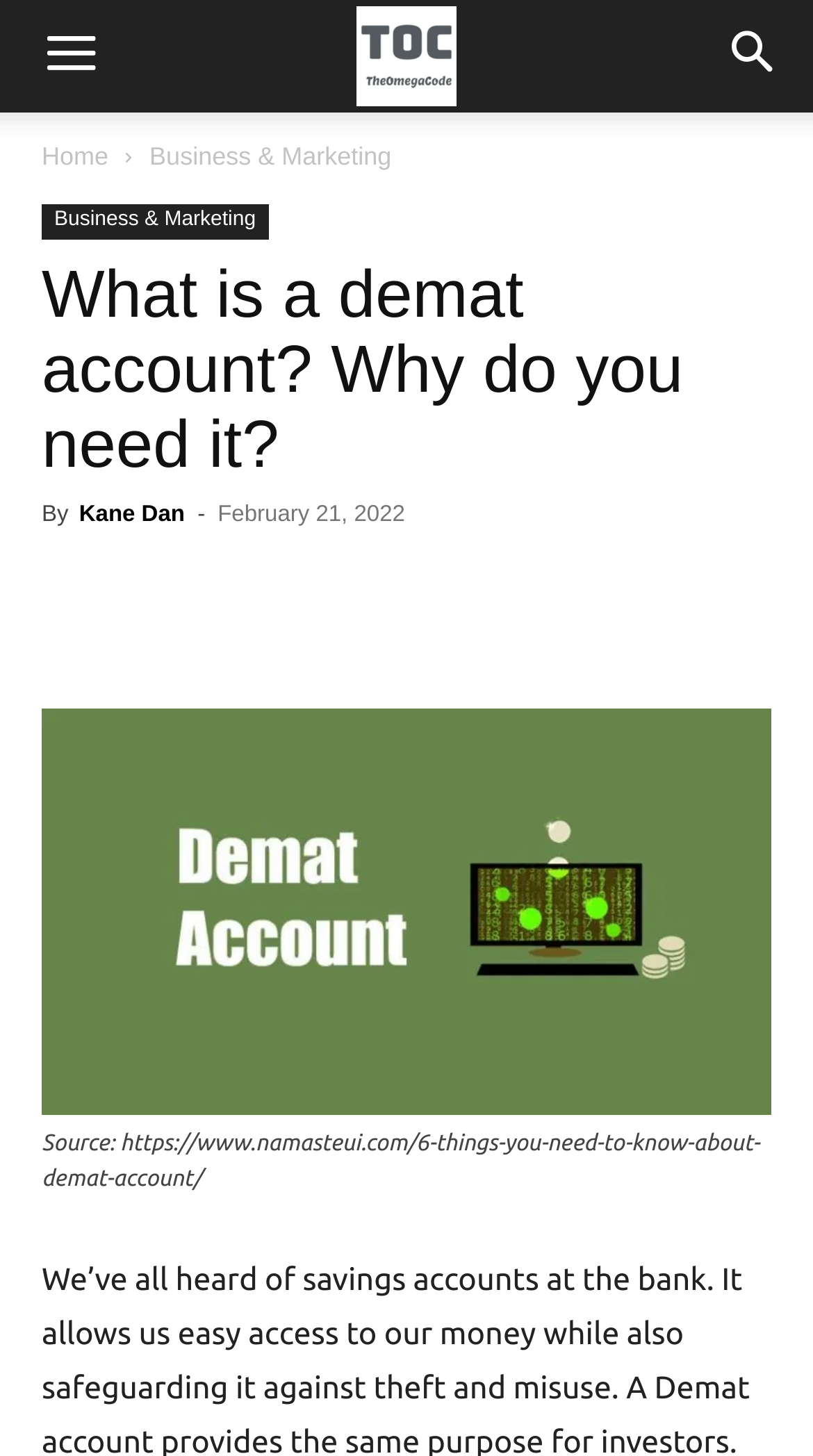Provide a single word or phrase to answer the given question: 
What is the source of the image?

https://www.namasteui.com/6-things-you-need-to-know-about-demat-account/